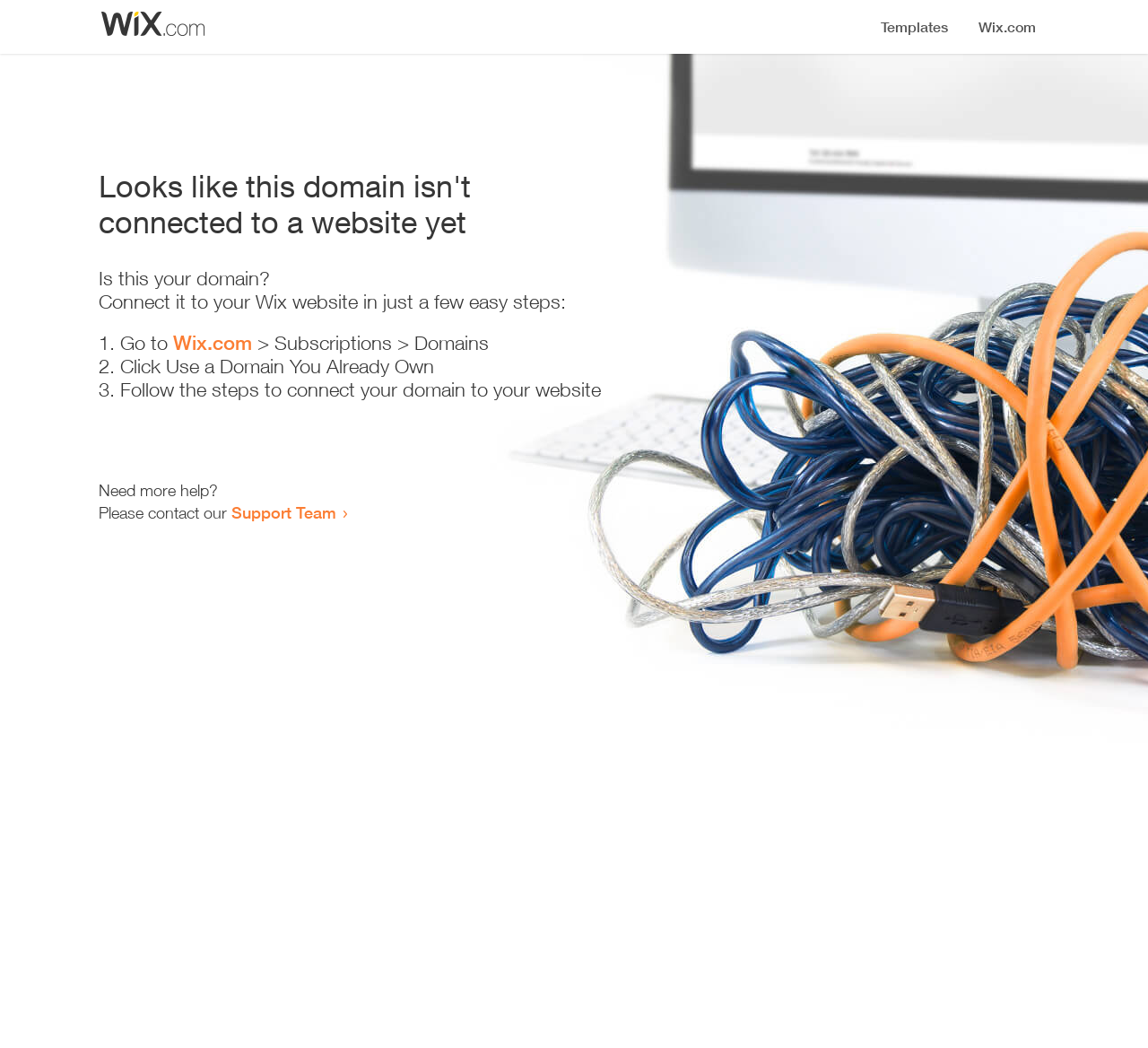Determine the bounding box coordinates of the UI element described by: "Support Team".

[0.202, 0.479, 0.293, 0.498]